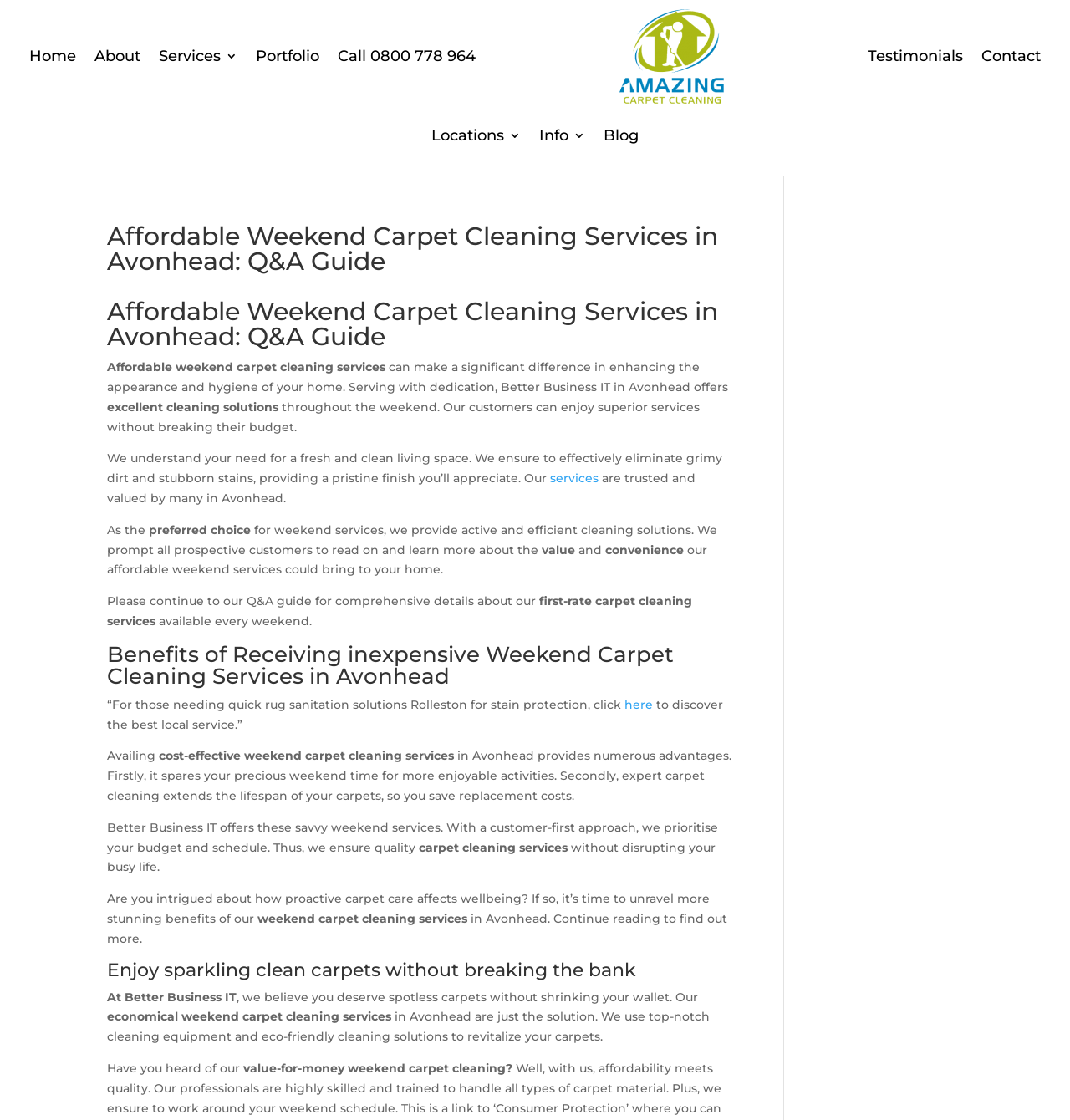Please identify the bounding box coordinates of the element on the webpage that should be clicked to follow this instruction: "Click on the 'Home' link". The bounding box coordinates should be given as four float numbers between 0 and 1, formatted as [left, top, right, bottom].

[0.027, 0.008, 0.071, 0.092]